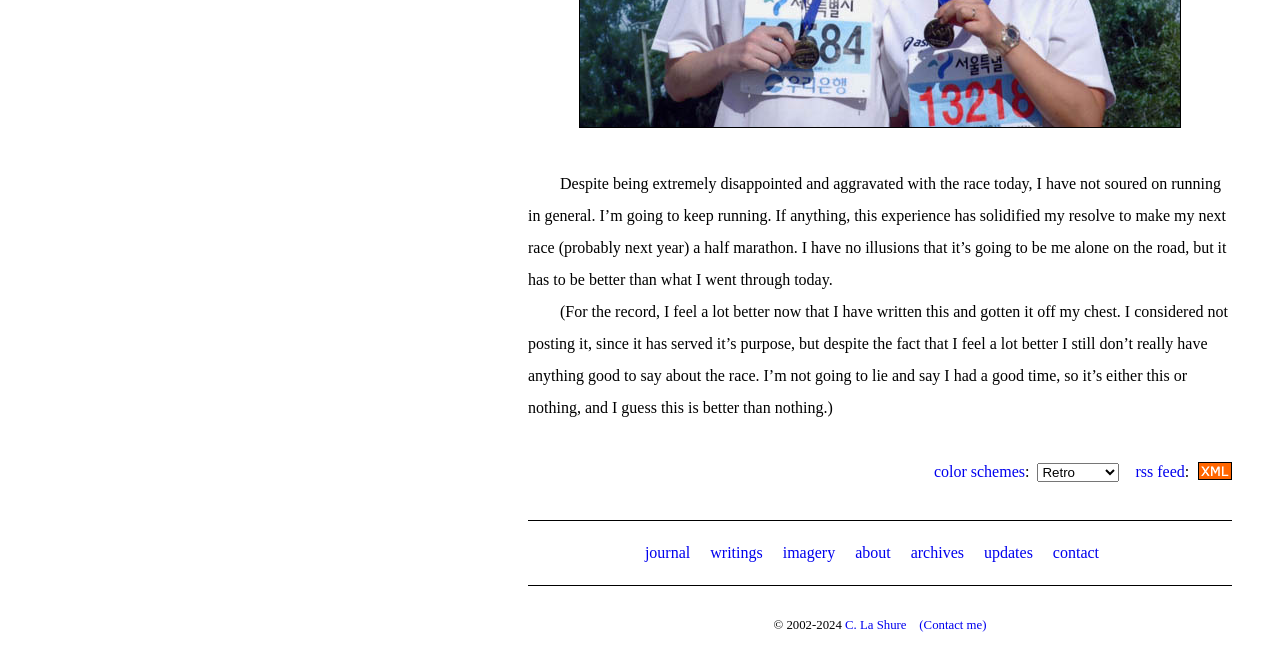Please determine the bounding box coordinates of the element to click in order to execute the following instruction: "contact the author". The coordinates should be four float numbers between 0 and 1, specified as [left, top, right, bottom].

[0.823, 0.817, 0.859, 0.843]